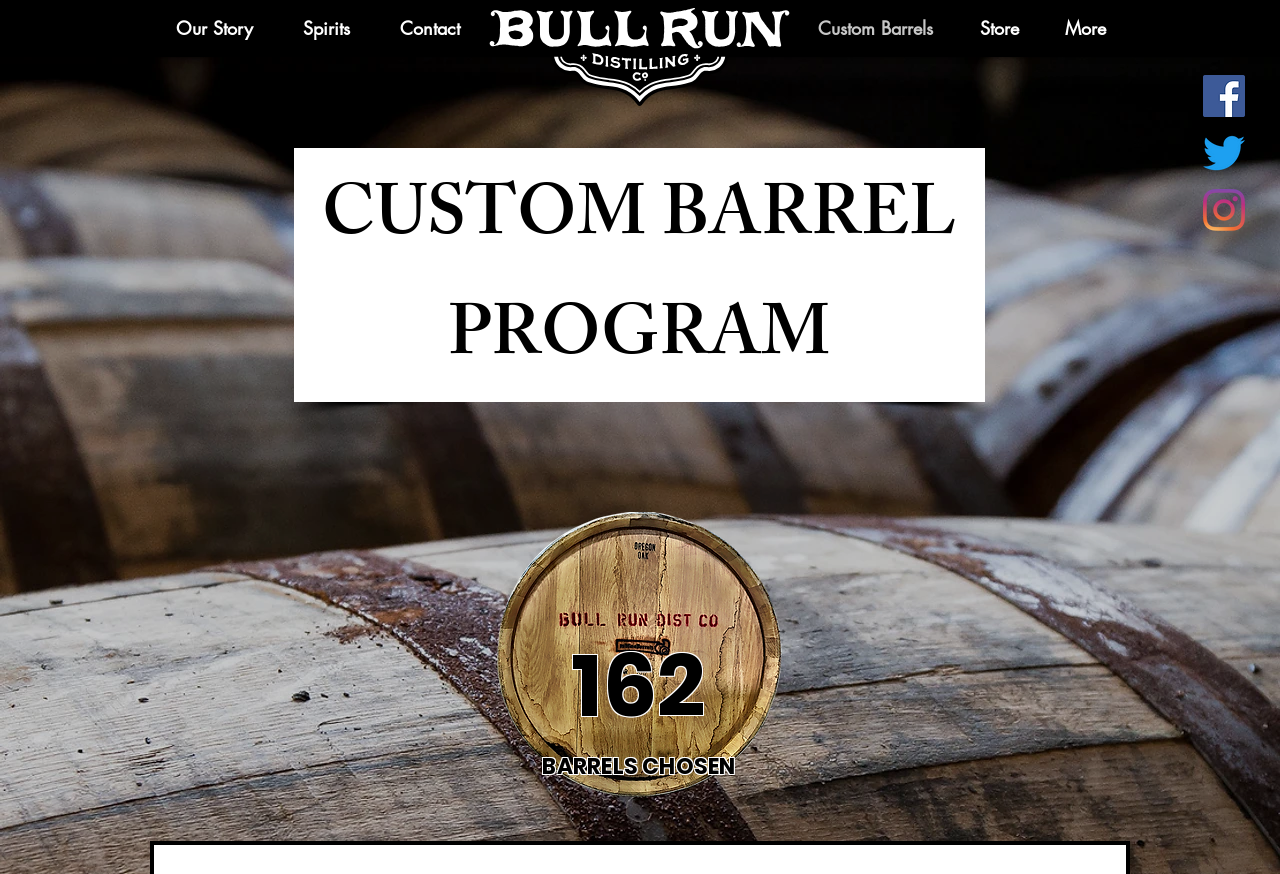Create a detailed summary of all the visual and textual information on the webpage.

The webpage is about the Custom Barrel Program offered by Bull Run Distillery. At the top right corner, there is a social bar with three links to the distillery's social media profiles: Facebook, Twitter, and Instagram, each accompanied by its respective icon. 

Below the social bar, there are two navigation menus, one on the left and one on the right. The left navigation menu has links to "Our Story", "Spirits", and "Contact". The right navigation menu has links to "Custom Barrels", "Store", and "More". 

In the main content area, there is a prominent heading that reads "CUSTOM BARREL PROGRAM". Below this heading, there is an image of a barrel, likely representing the custom barrel program. 

Further down, there are two headings that display some statistics: "162" and "BARRELS CHOSEN", which may indicate the number of barrels chosen by customers.